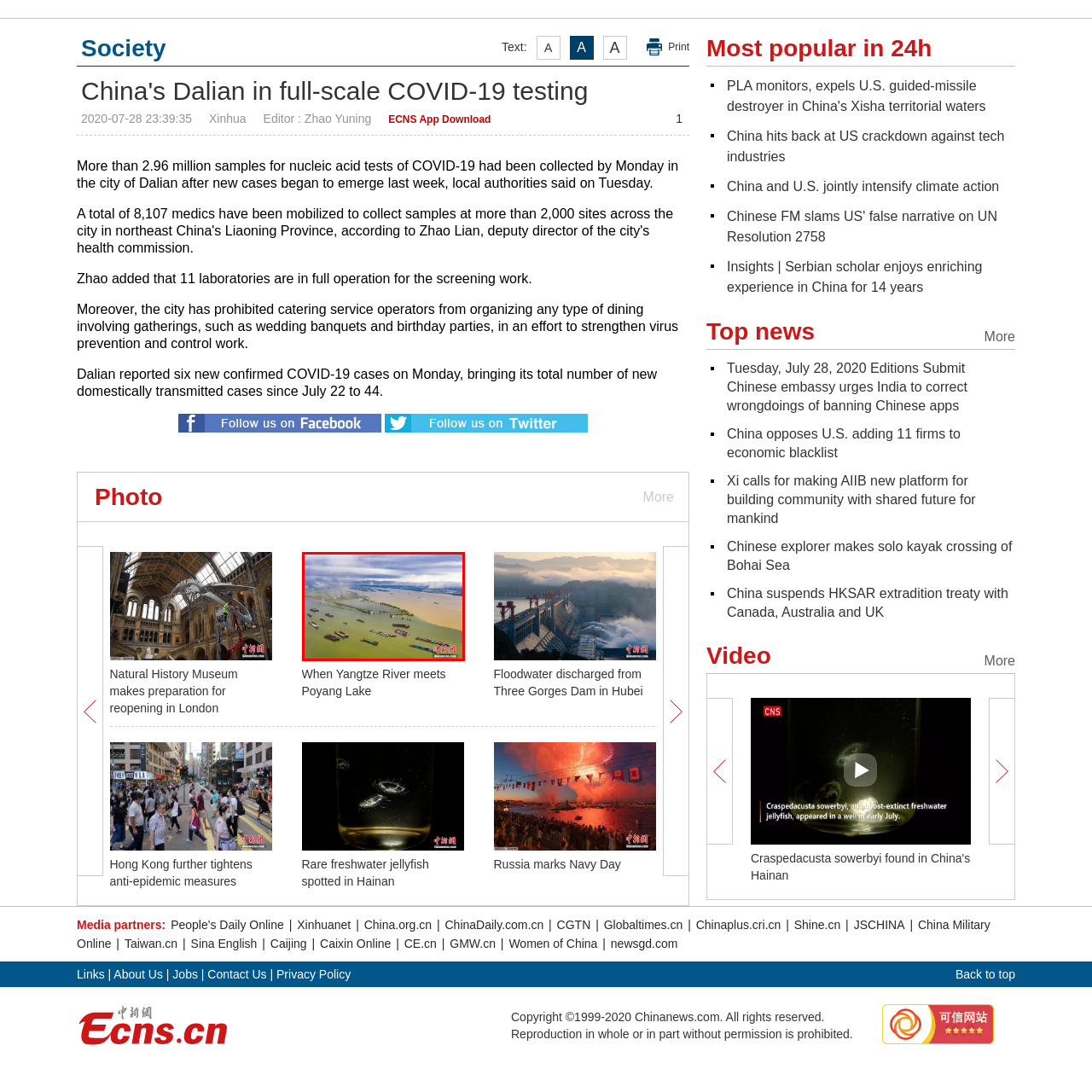Focus on the section marked by the red bounding box and reply with a single word or phrase: What is the impact of the flooding event on the environment?

Challenges